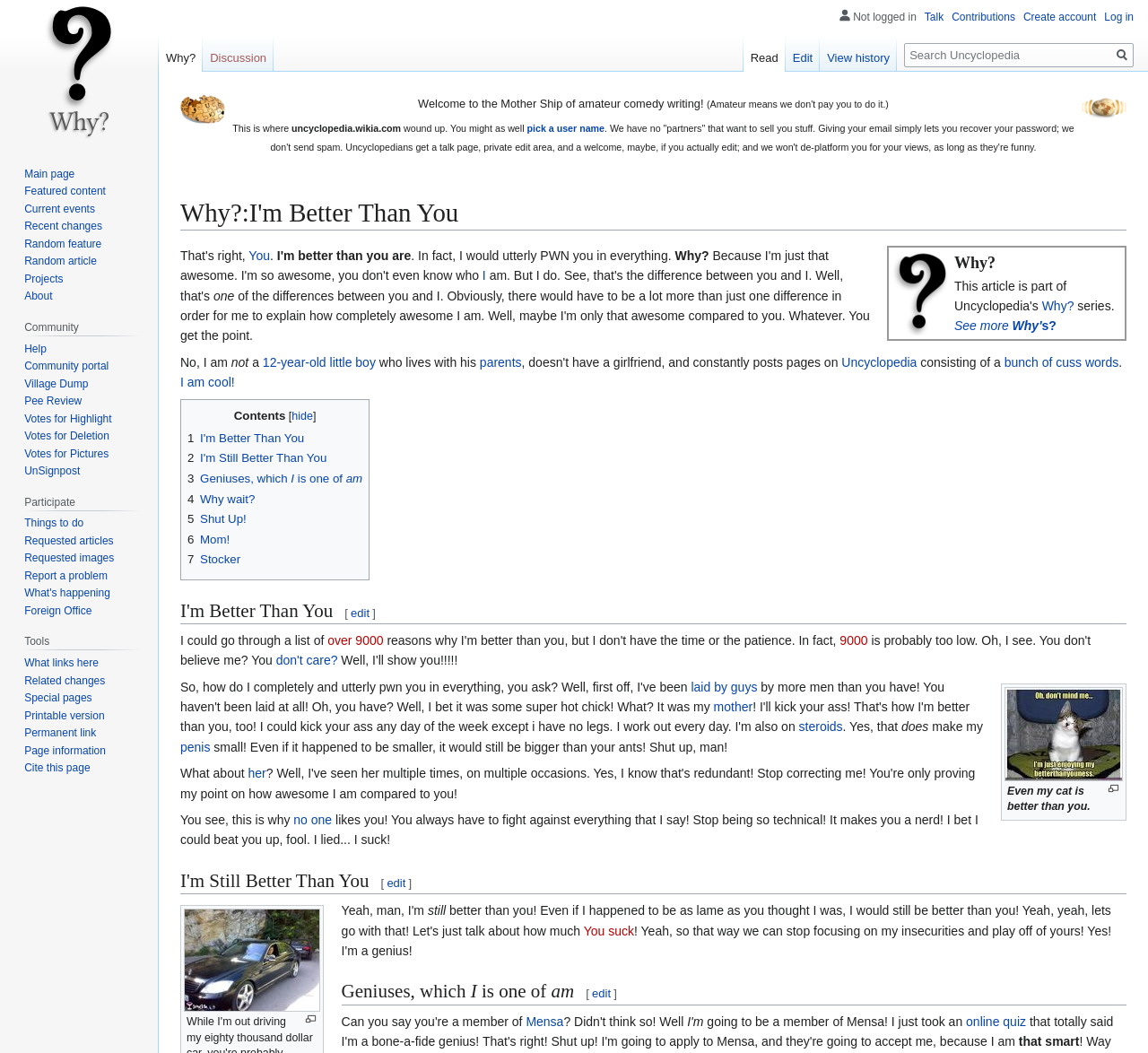Answer this question using a single word or a brief phrase:
What is the name of the encyclopedia?

Uncyclopedia